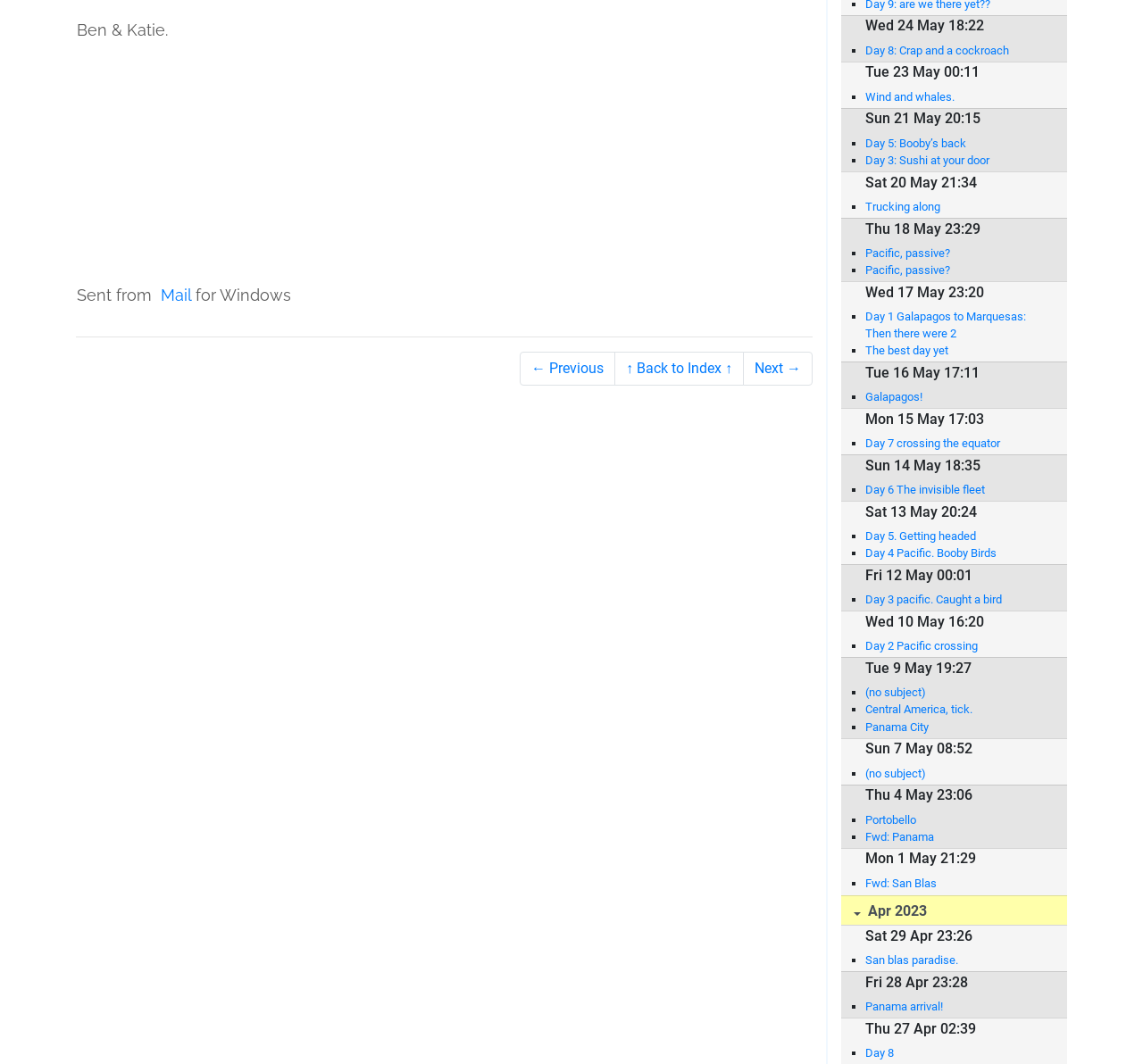Please identify the bounding box coordinates of the element that needs to be clicked to perform the following instruction: "Go to next page".

[0.65, 0.331, 0.711, 0.362]